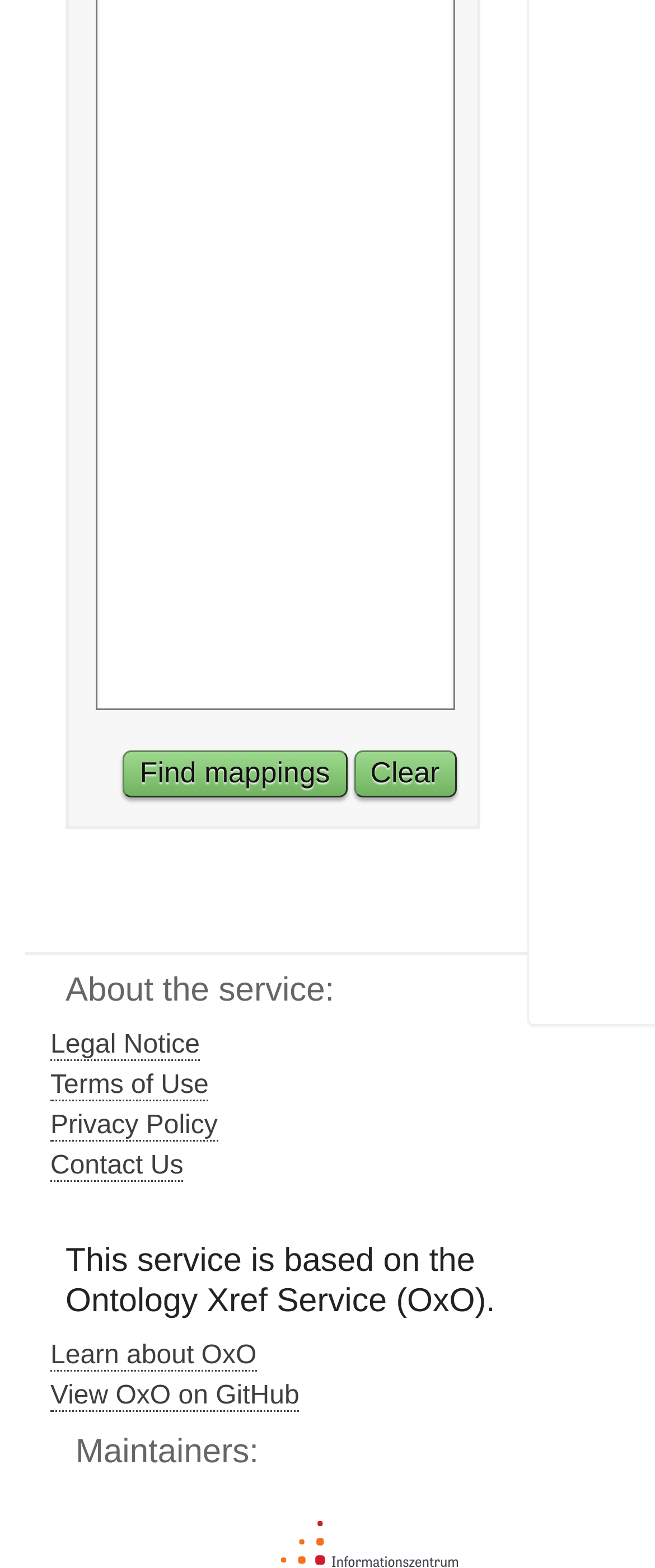Identify the bounding box coordinates of the area you need to click to perform the following instruction: "Click the 'Find mappings' button".

[0.188, 0.479, 0.529, 0.509]